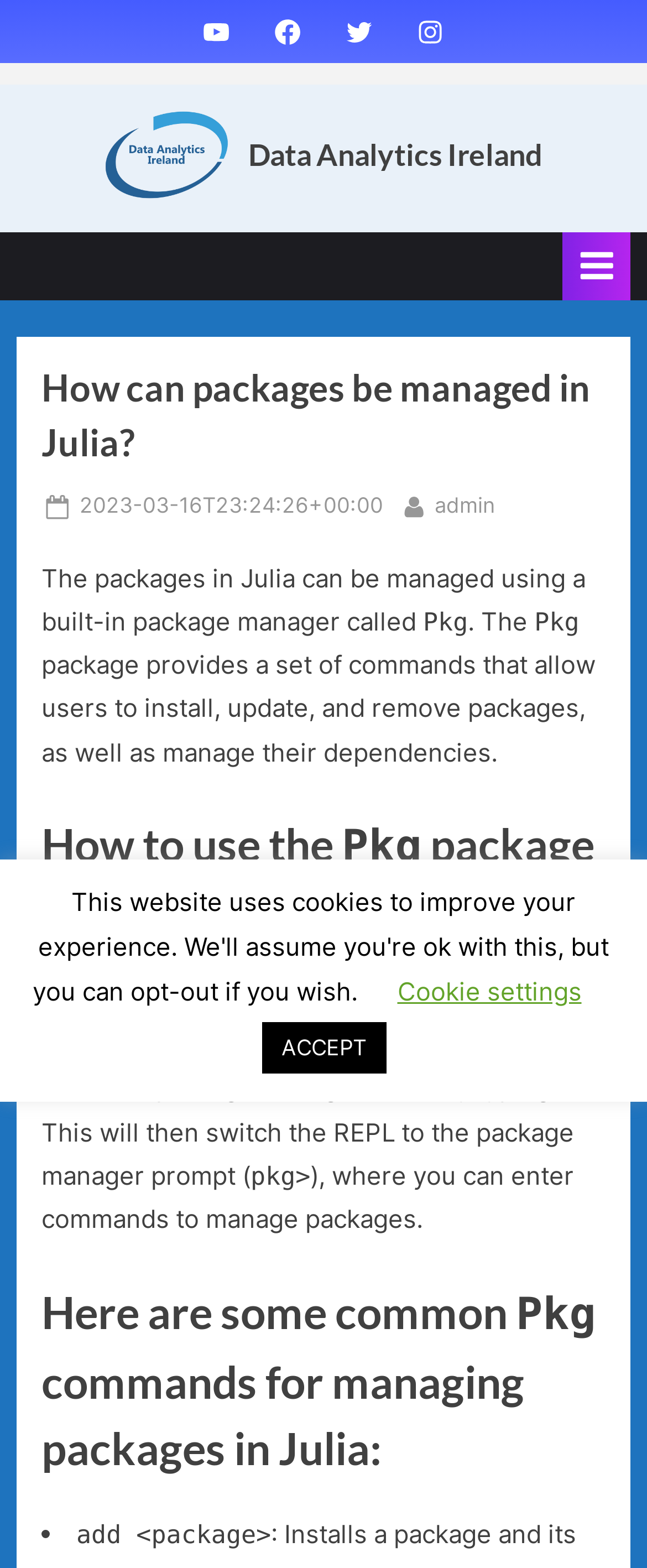Describe the webpage meticulously, covering all significant aspects.

The webpage is about managing packages in Julia, a programming language. At the top, there is a navigation section with social links to YouTube, Facebook, Twitter, and Instagram. Next to it is a link to "Data Analytics Ireland" with an accompanying image. 

Below the navigation section, there is a header with the title "How can packages be managed in Julia?" and a subheading "Data Analytics and Video Tutorials". 

The main content of the webpage is divided into sections. The first section explains that packages in Julia can be managed using a built-in package manager called Pkg. This section is followed by a section titled "How to use the Pkg package manager", which provides instructions on how to use the package manager. 

Further down, there is a section titled "Here are some common Pkg commands for managing packages in Julia:", which lists some common commands for managing packages. 

At the bottom of the page, there are two buttons: "Cookie settings" and "ACCEPT".